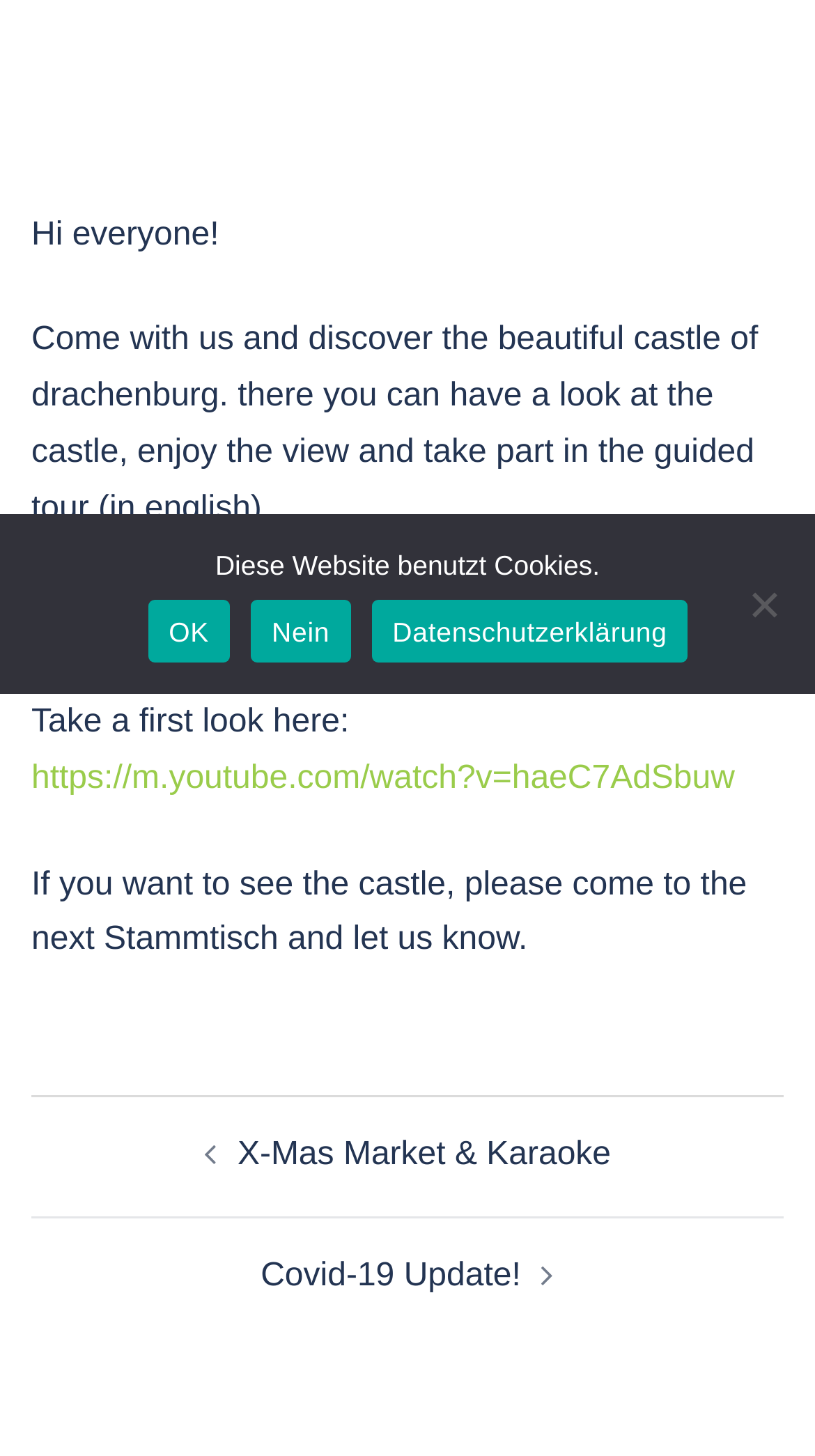Predict the bounding box of the UI element that fits this description: "Covid-19 Update!".

[0.32, 0.864, 0.639, 0.889]